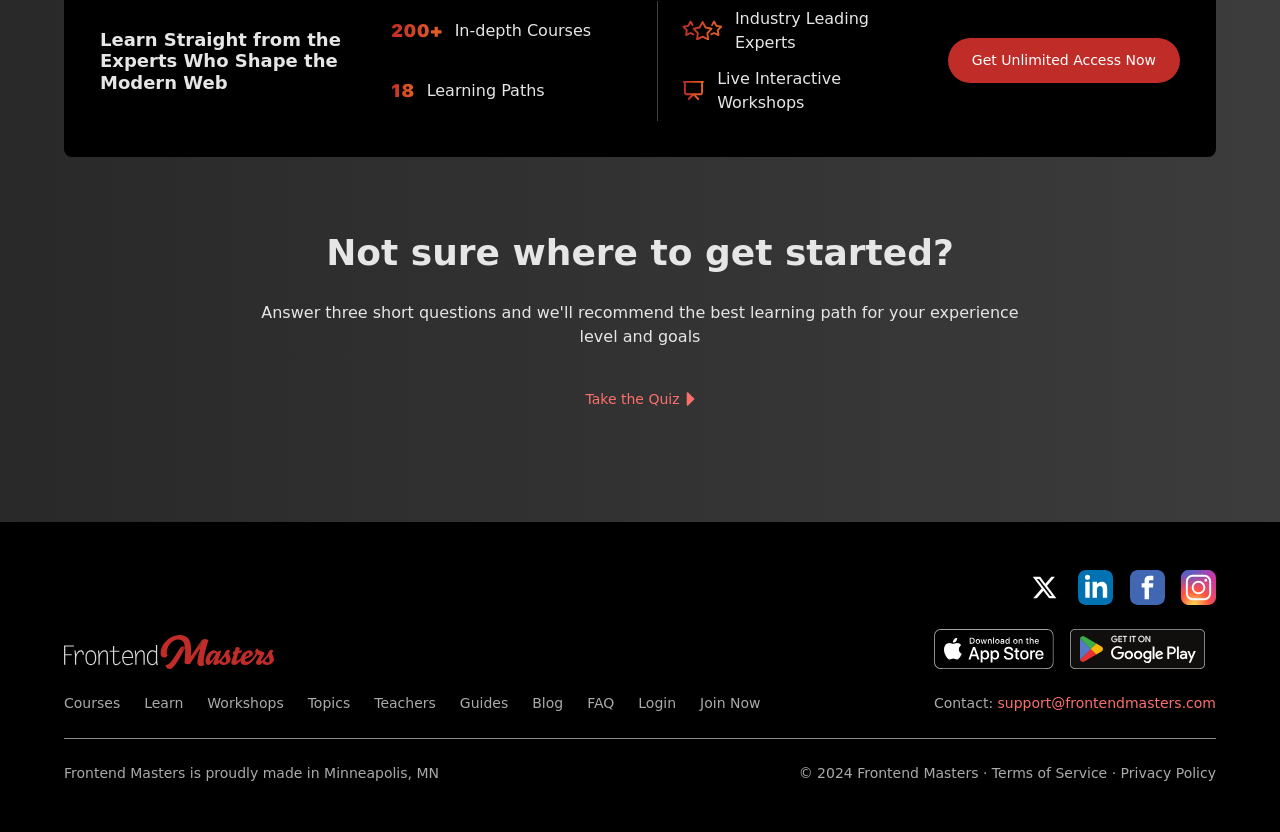Determine the bounding box coordinates of the section to be clicked to follow the instruction: "Contact Support". The coordinates should be given as four float numbers between 0 and 1, formatted as [left, top, right, bottom].

[0.779, 0.835, 0.95, 0.854]